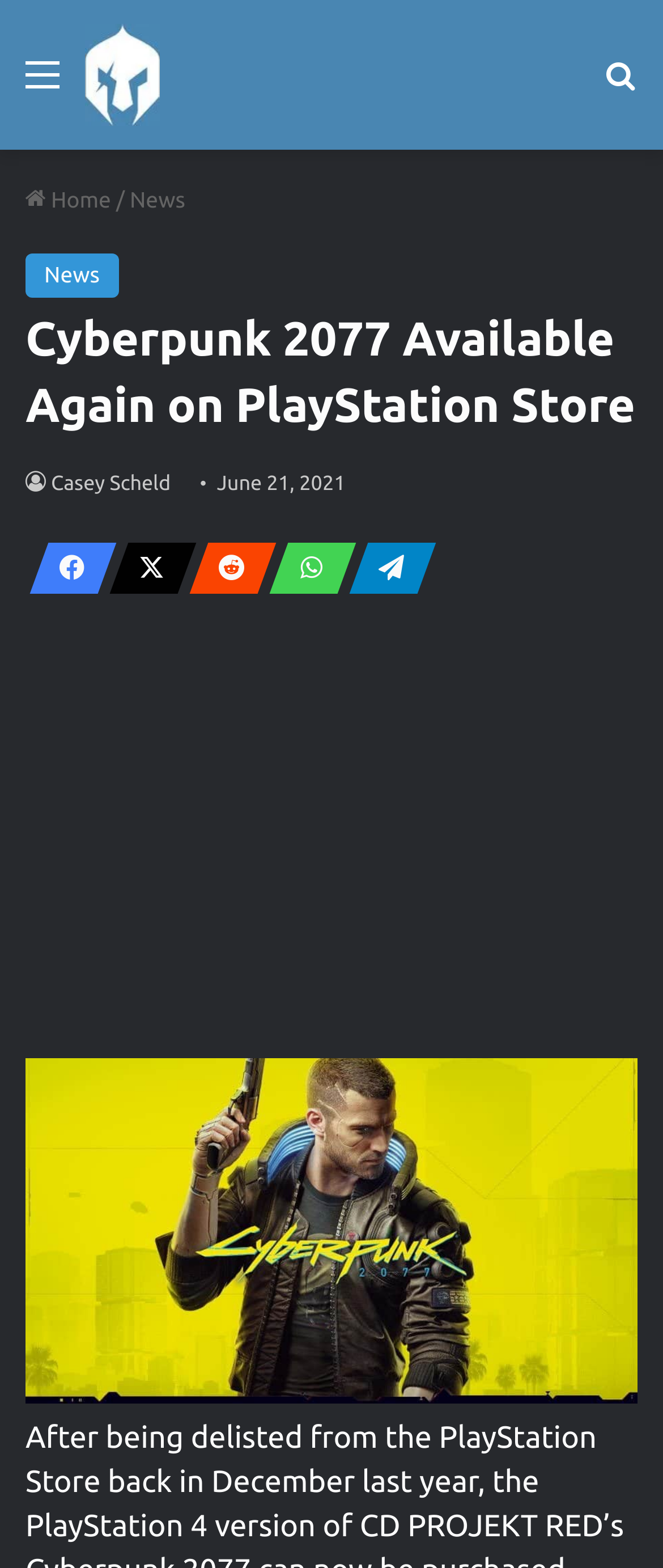Determine the bounding box of the UI component based on this description: "Search for". The bounding box coordinates should be four float values between 0 and 1, i.e., [left, top, right, bottom].

[0.91, 0.031, 0.962, 0.08]